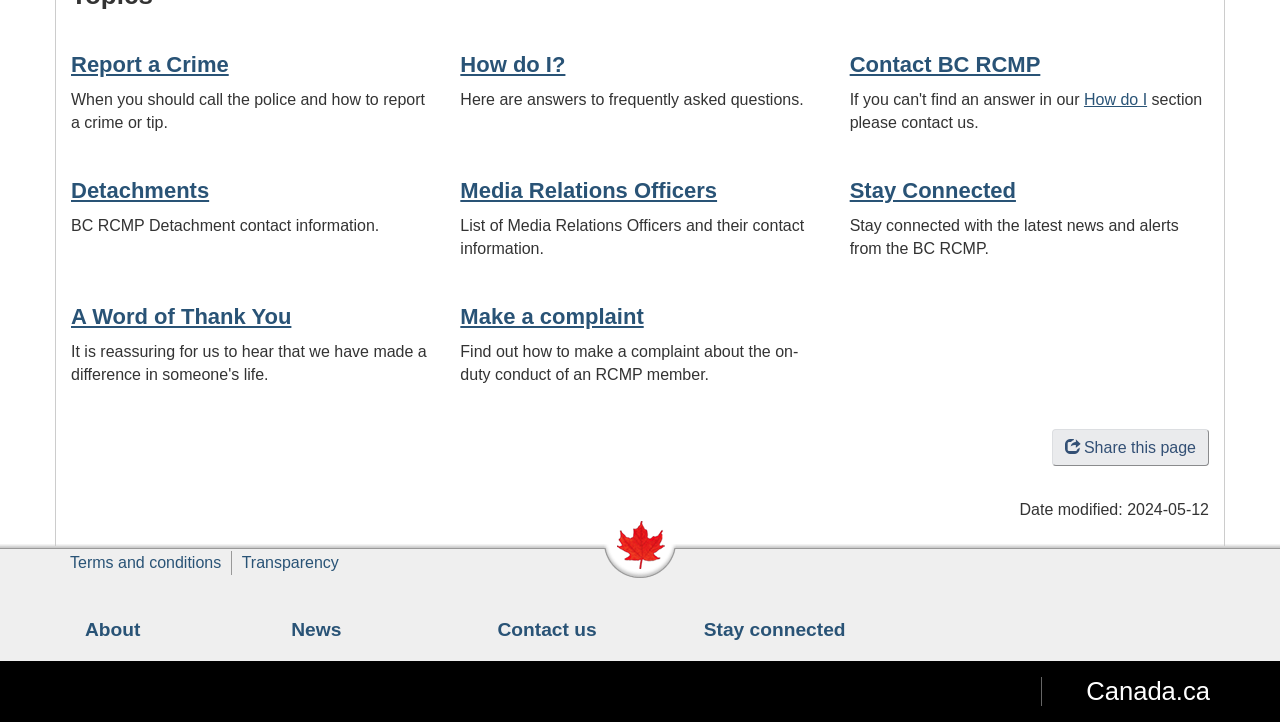Locate the UI element described by A Word of Thank You in the provided webpage screenshot. Return the bounding box coordinates in the format (top-left x, top-left y, bottom-right x, bottom-right y), ensuring all values are between 0 and 1.

[0.055, 0.421, 0.228, 0.455]